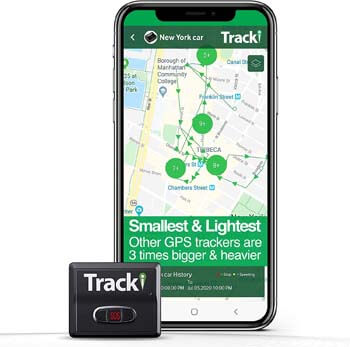Offer an in-depth description of the image shown.

The image features the Tracki 2020 Model Mini Real-time GPS Tracker displayed alongside a smartphone screen showcasing a detailed map of New York City. The tracker, positioned prominently at the bottom, highlights its compact design and efficiency with the tagline "Smallest & Lightest. Other GPS trackers are 3 times bigger & heavier." The smartphone screen illustrates the device’s tracking capabilities, with various green markers indicating tracked locations on the map, reinforcing the tracker’s utility for real-time navigation and monitoring. This combination emphasizes the product's strengths: portability, ease of use, and effectiveness for professionals in need of reliable tracking solutions.